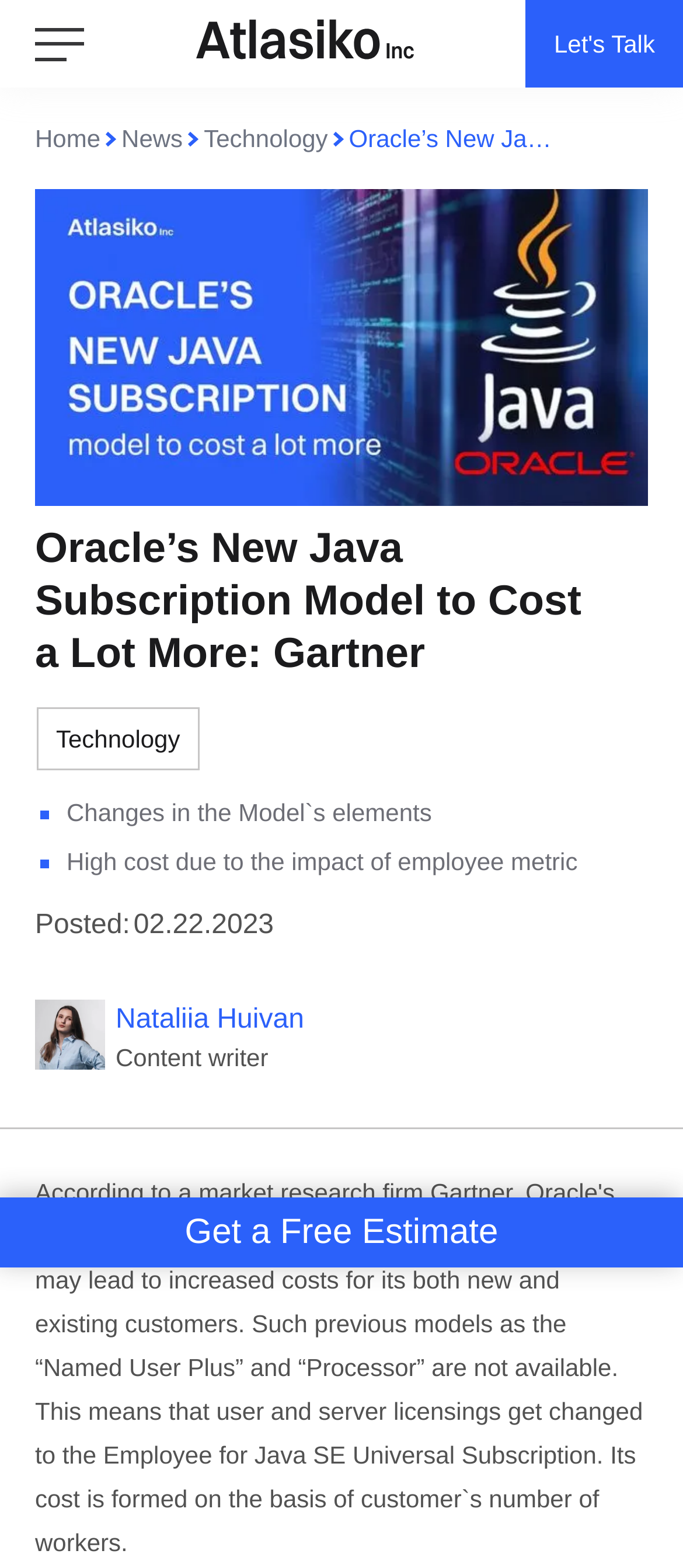Show the bounding box coordinates for the HTML element described as: "title="LinkedIn"".

[0.442, 0.427, 0.558, 0.477]